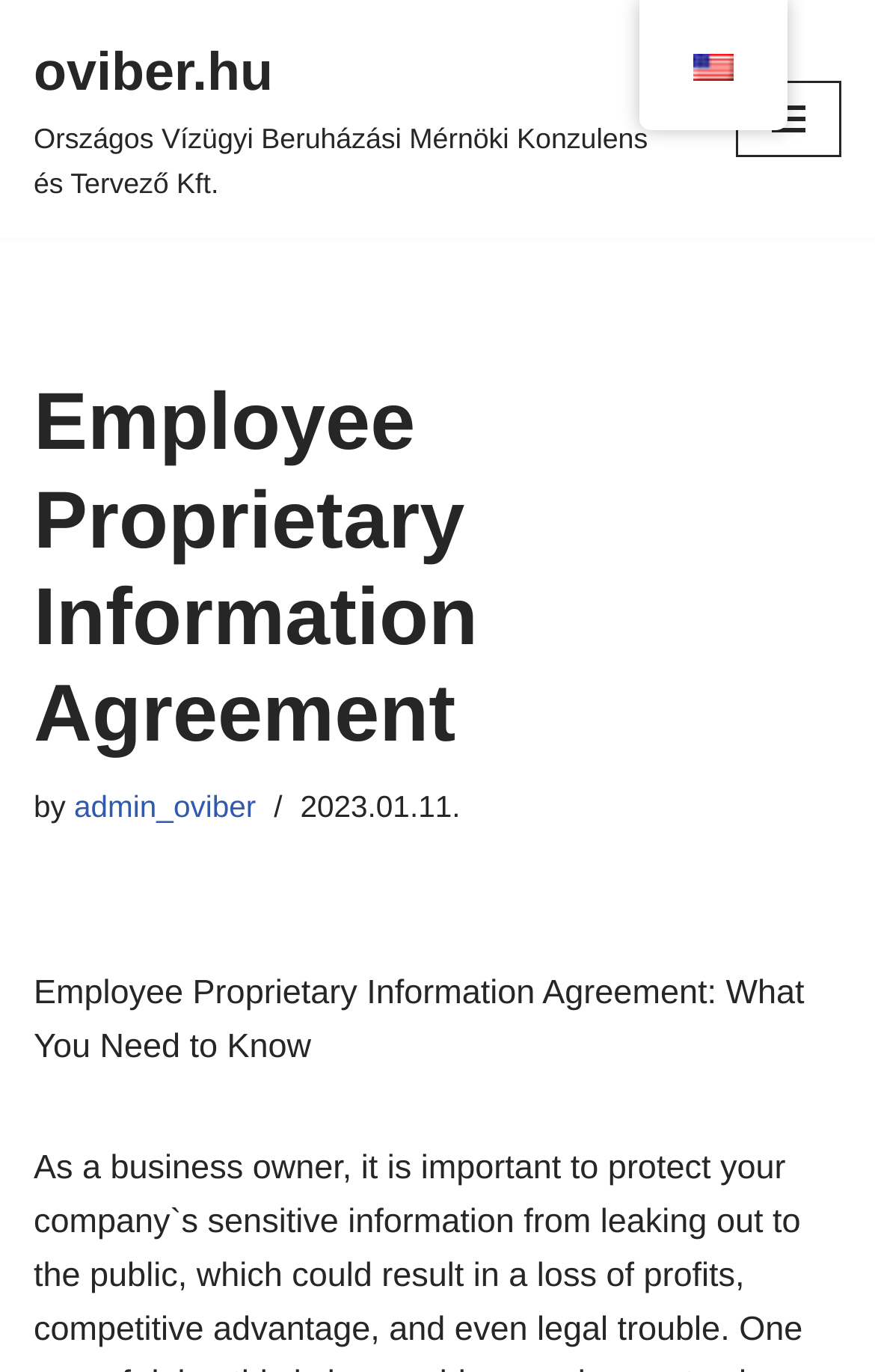What is the purpose of the agreement?
Please answer using one word or phrase, based on the screenshot.

Employee Proprietary Information